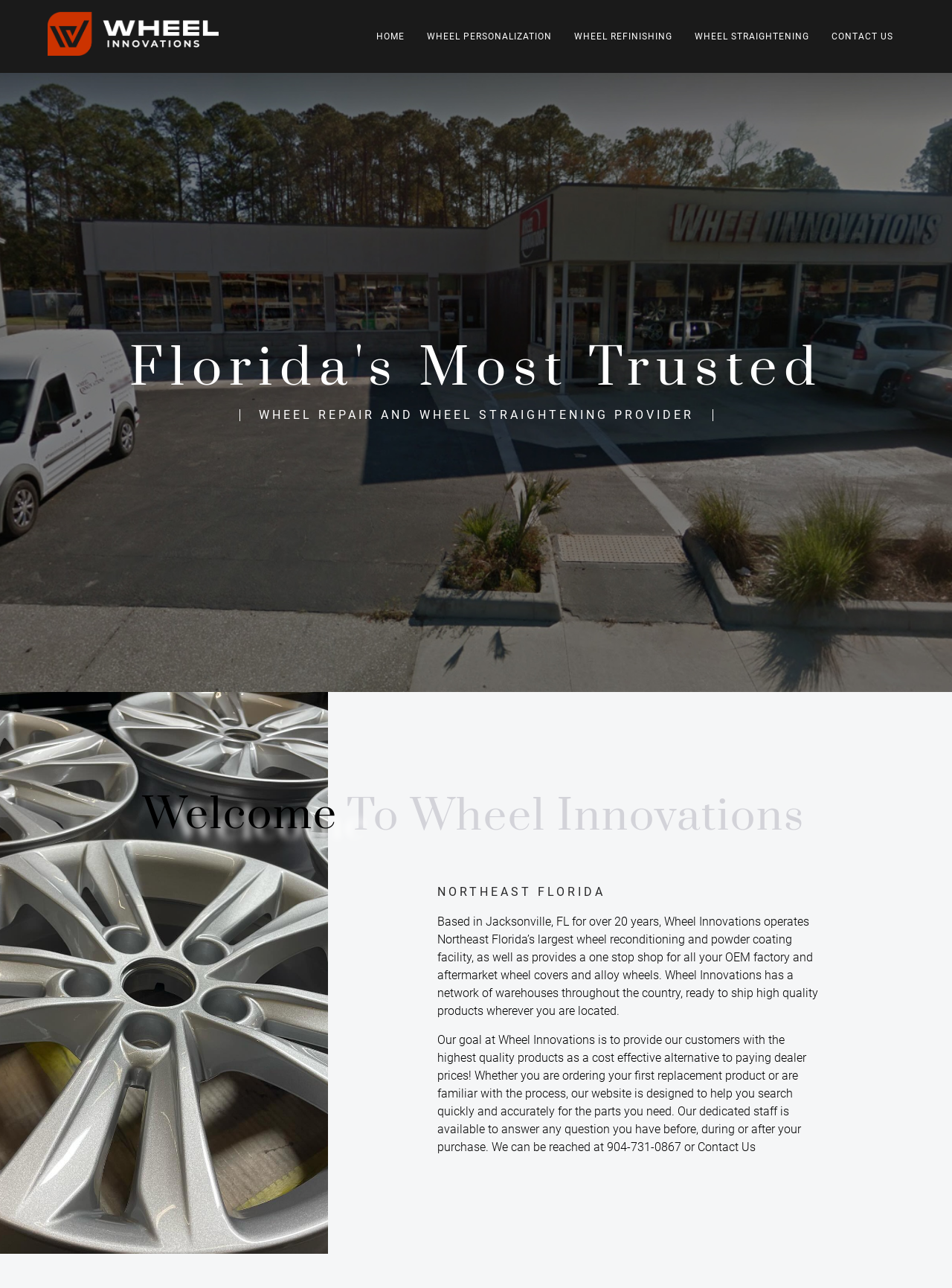Predict the bounding box coordinates of the UI element that matches this description: "Home". The coordinates should be in the format [left, top, right, bottom] with each value between 0 and 1.

[0.384, 0.02, 0.437, 0.037]